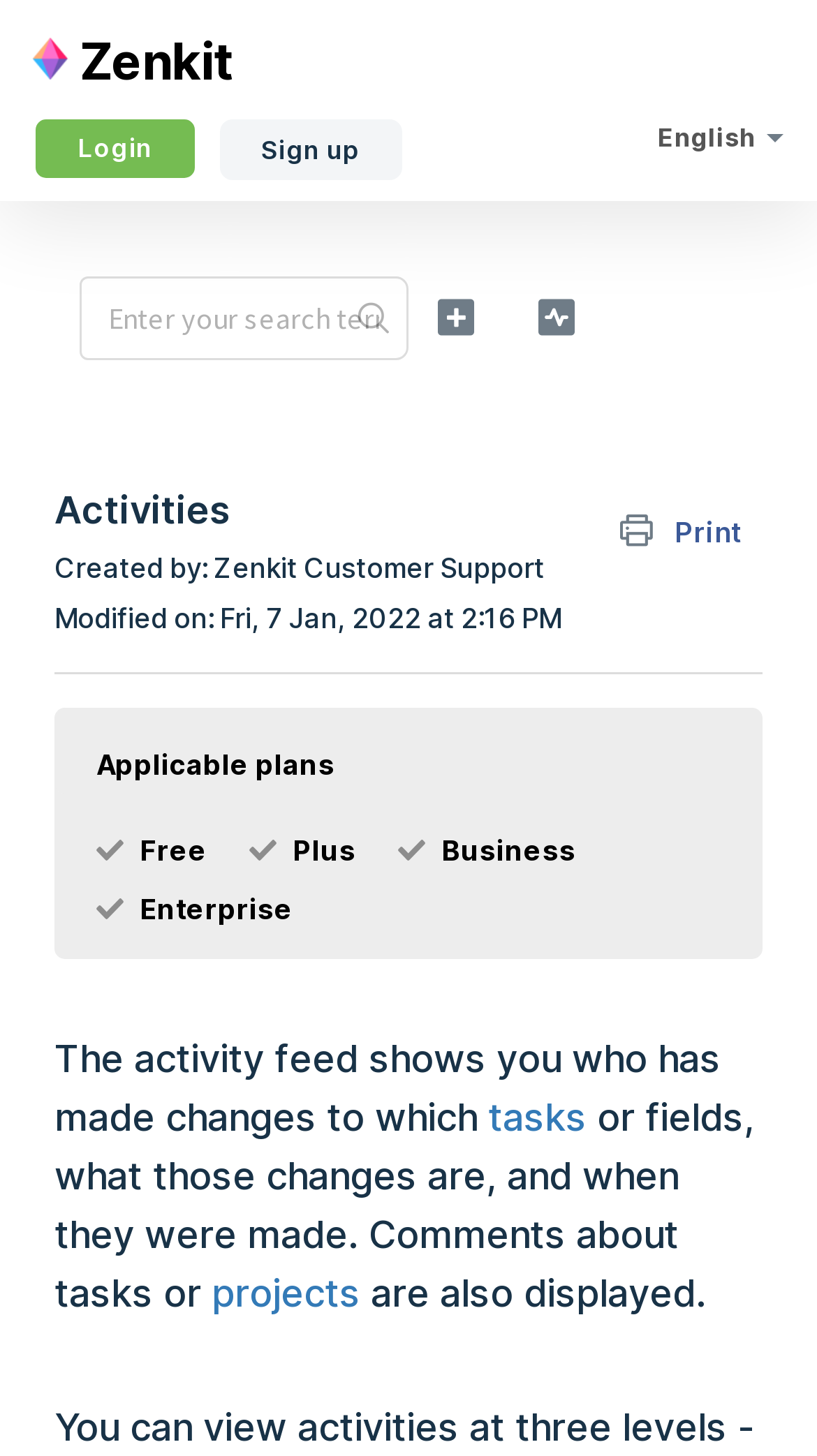Find the bounding box coordinates of the area to click in order to follow the instruction: "Click the login button".

[0.044, 0.082, 0.237, 0.123]